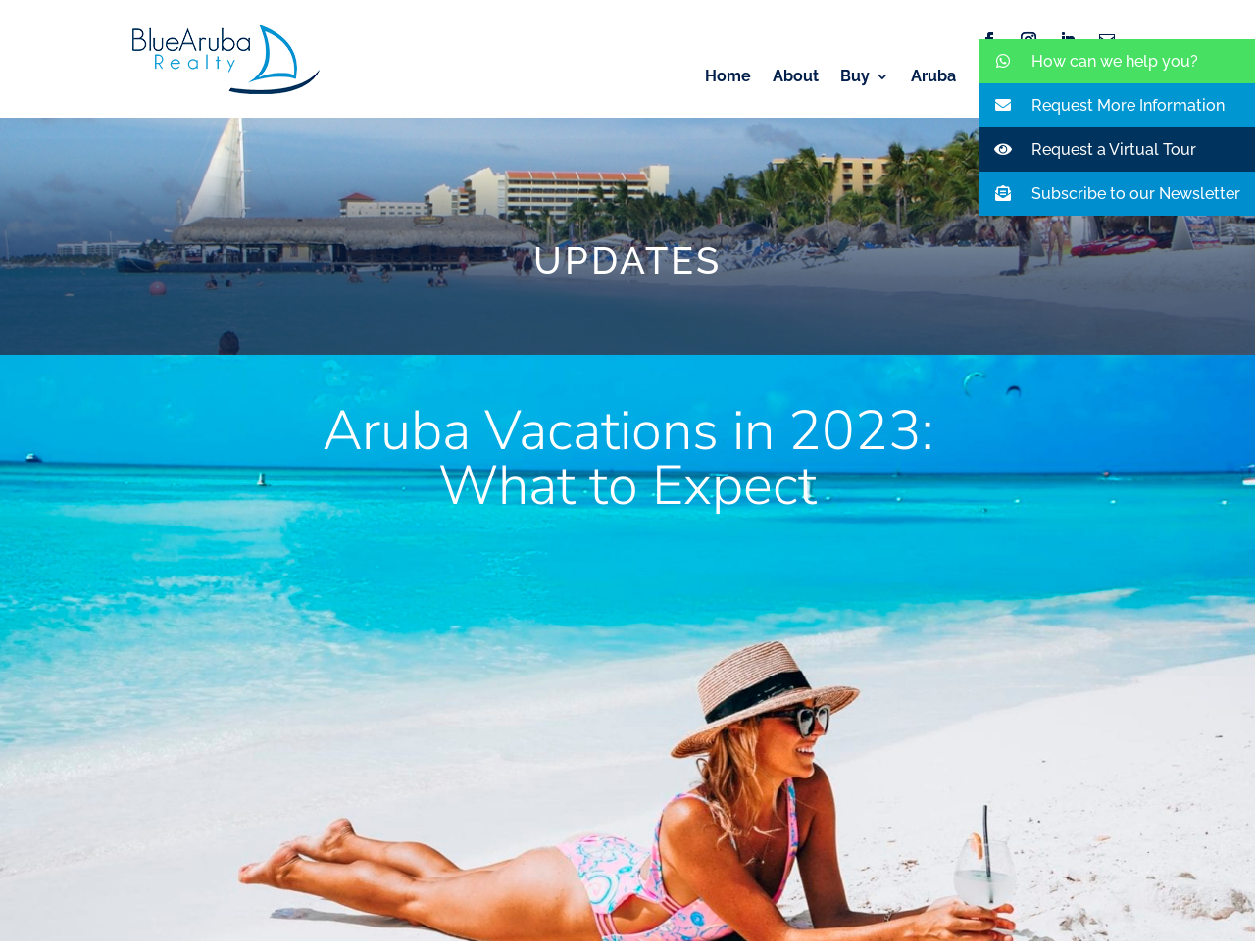Determine the bounding box coordinates of the area to click in order to meet this instruction: "Request More Information".

[0.78, 0.088, 1.0, 0.134]